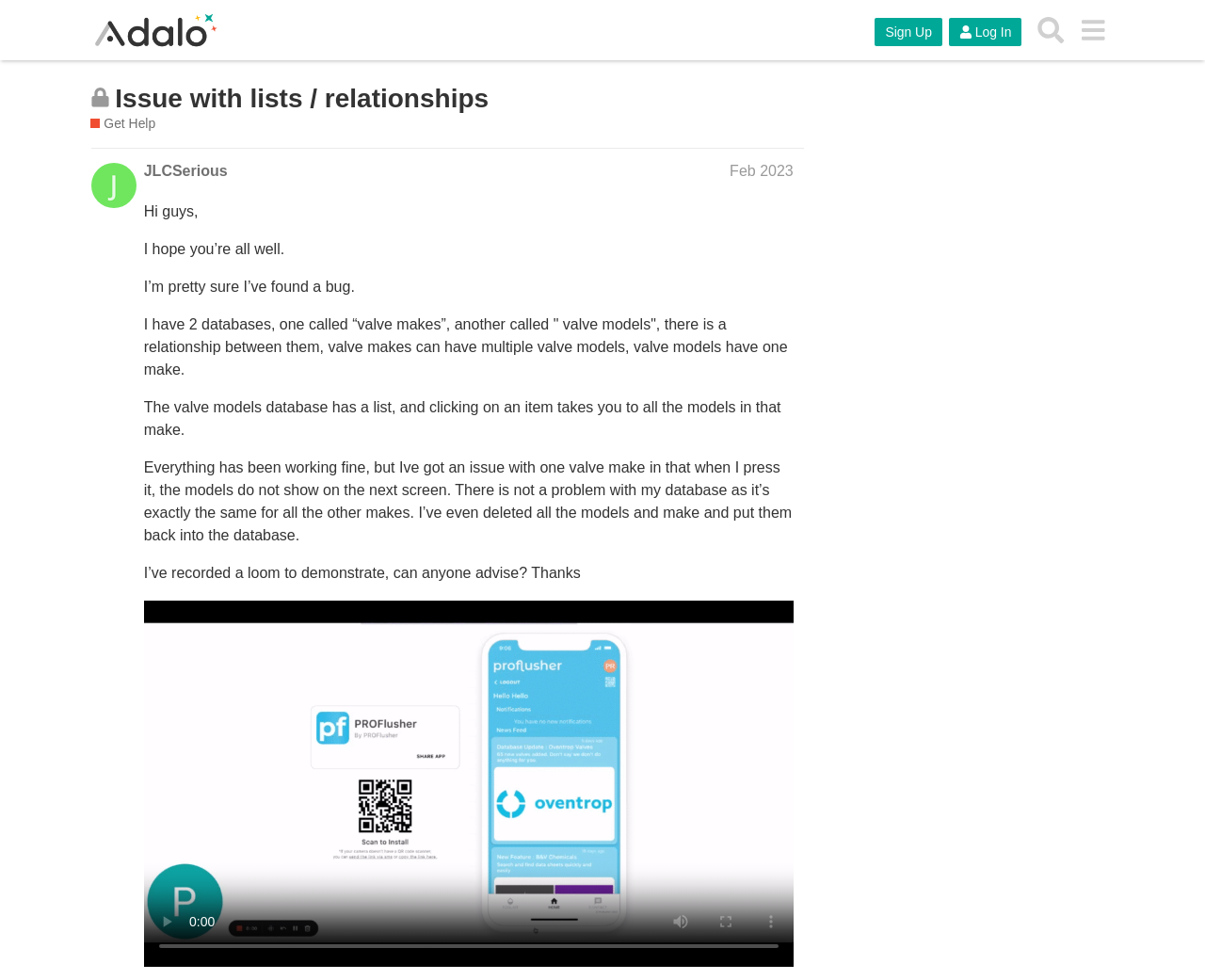Select the bounding box coordinates of the element I need to click to carry out the following instruction: "View the 'Harold the White' post".

None